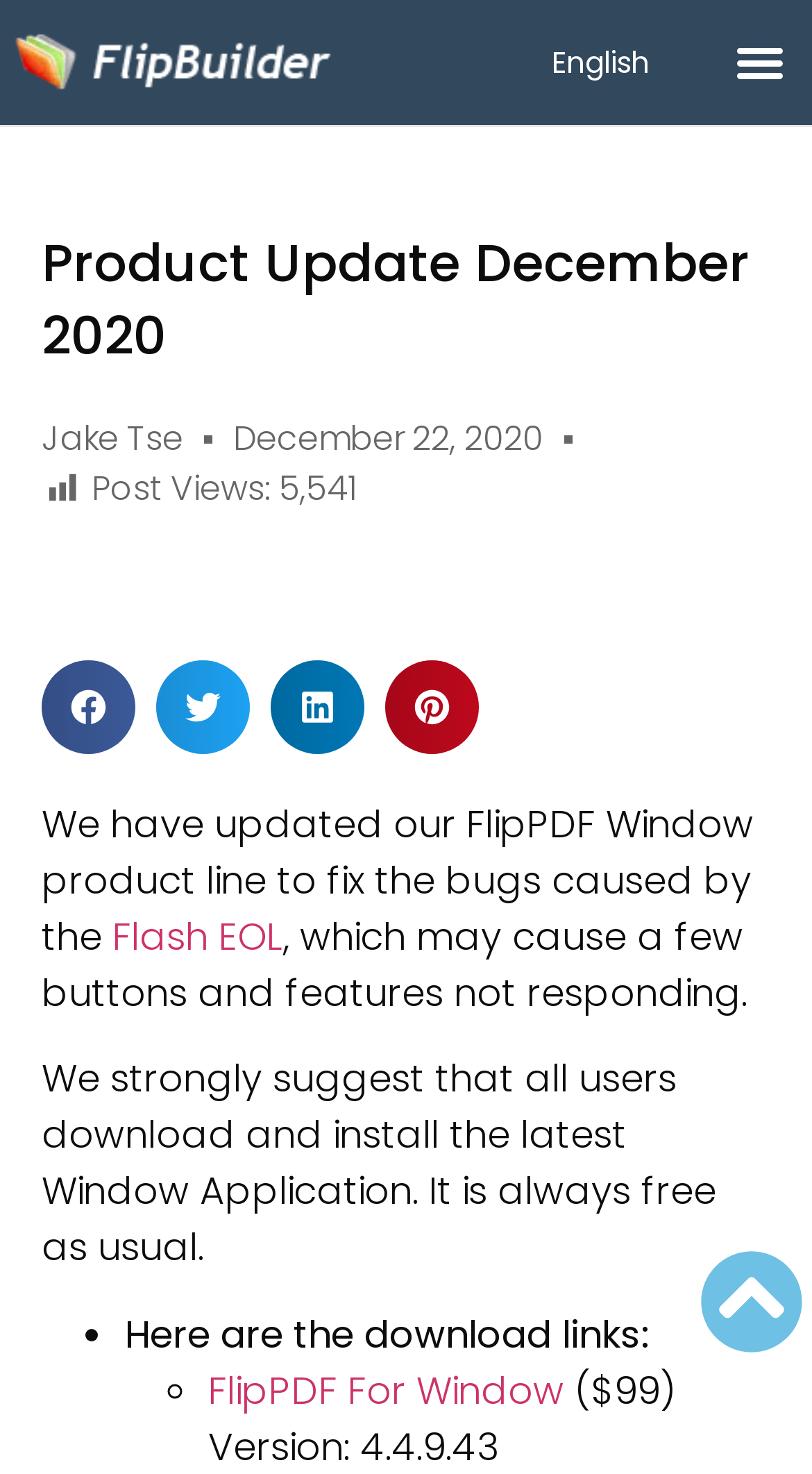Look at the image and answer the question in detail:
How many social media sharing buttons are there?

There are 4 social media sharing buttons, which can be found by looking at the buttons 'Share on facebook', 'Share on twitter', 'Share on linkedin', and 'Share on pinterest'.